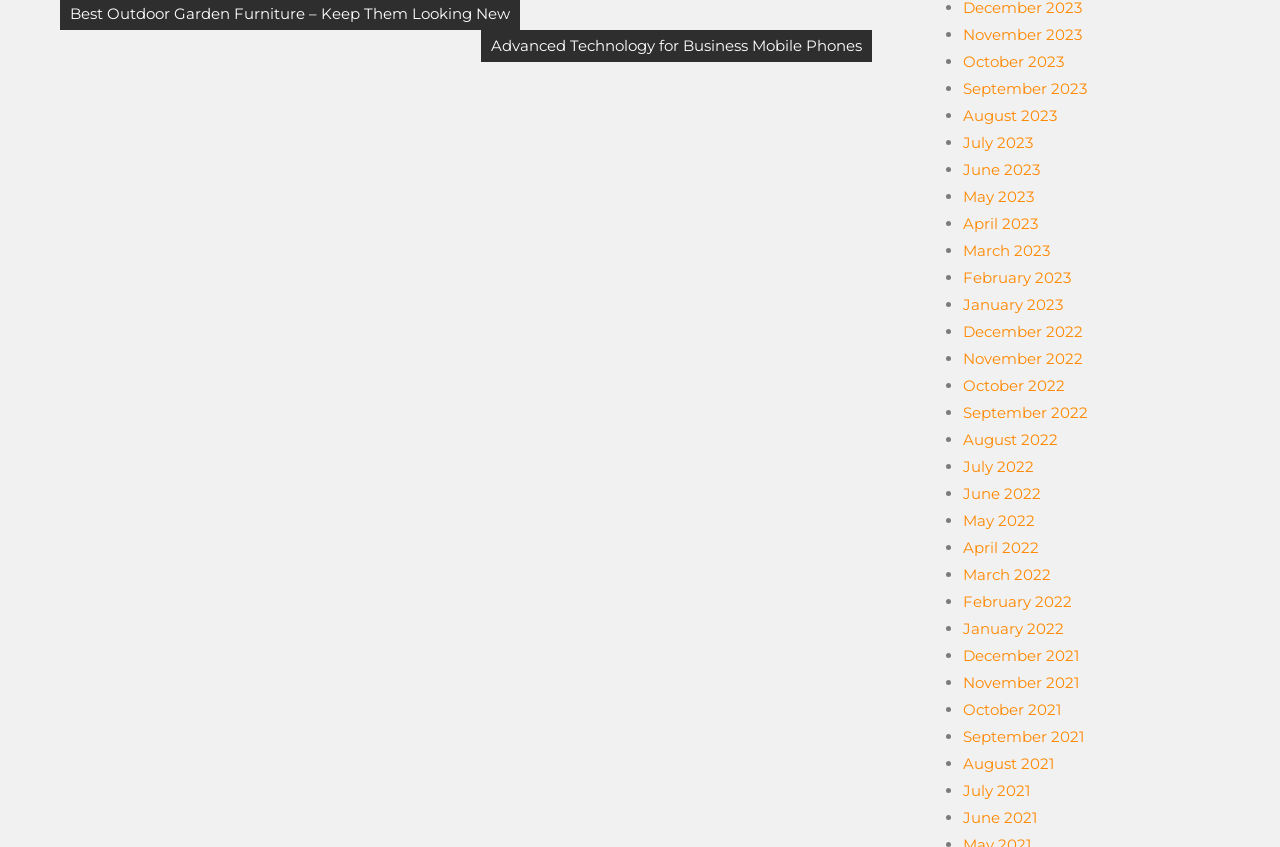Determine the bounding box coordinates for the HTML element described here: "March 2023".

[0.752, 0.285, 0.82, 0.308]